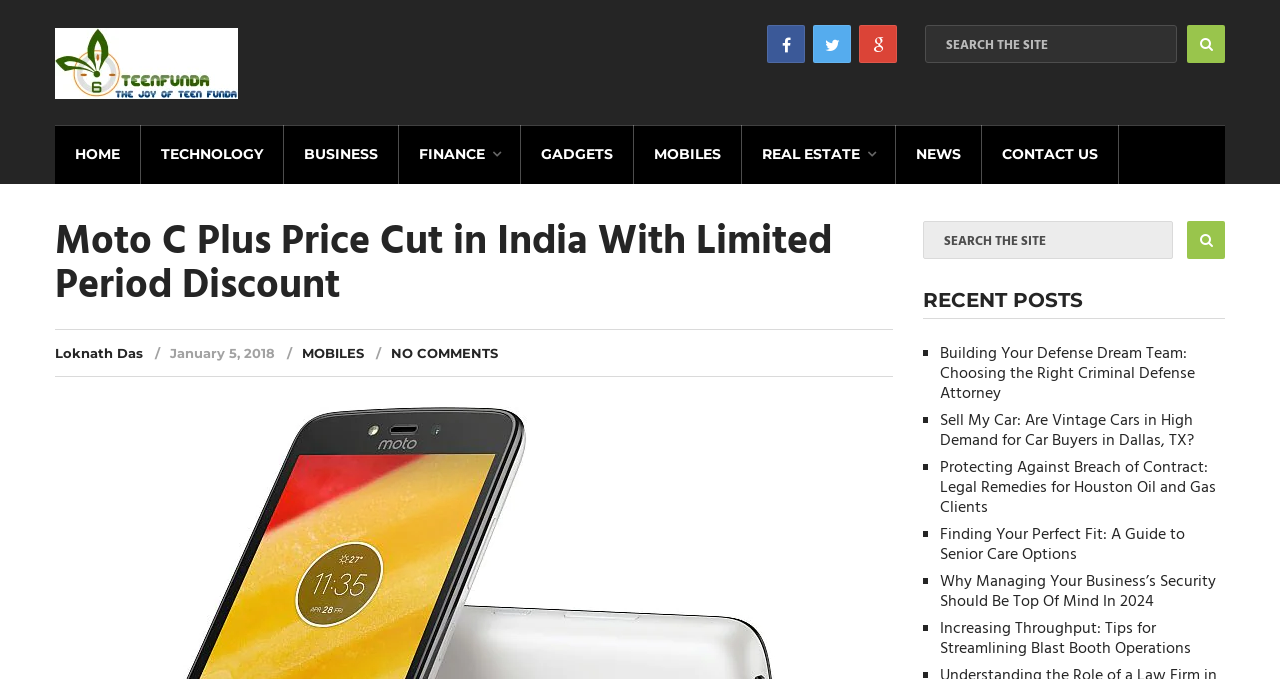Articulate a complete and detailed caption of the webpage elements.

The webpage is about Moto C Plus Price Cut in India with a limited period discount. At the top left, there is a logo of "Teen Funda" with a link to the website. Below the logo, there are several social media links represented by icons. On the top right, there is a search bar with a button to submit the search query.

Below the search bar, there is a navigation menu with links to different categories such as HOME, TECHNOLOGY, BUSINESS, FINANCE, GADGETS, MOBILES, REAL ESTATE, and NEWS. 

The main content of the webpage is an article about the Moto C Plus price cut. The article title is "Moto C Plus Price Cut in India With Limited Period Discount" and it is written by Loknath Das on January 5, 2018. The article is categorized under MOBILES.

On the right side of the article, there is a section titled "RECENT POSTS" with a list of five recent articles. Each article is represented by a link with a brief title and a bullet point marker. The articles are about various topics such as criminal defense attorneys, vintage cars, breach of contract, senior care options, and business security.

At the bottom of the webpage, there is a duplicate search bar and a navigation menu, similar to the ones at the top.